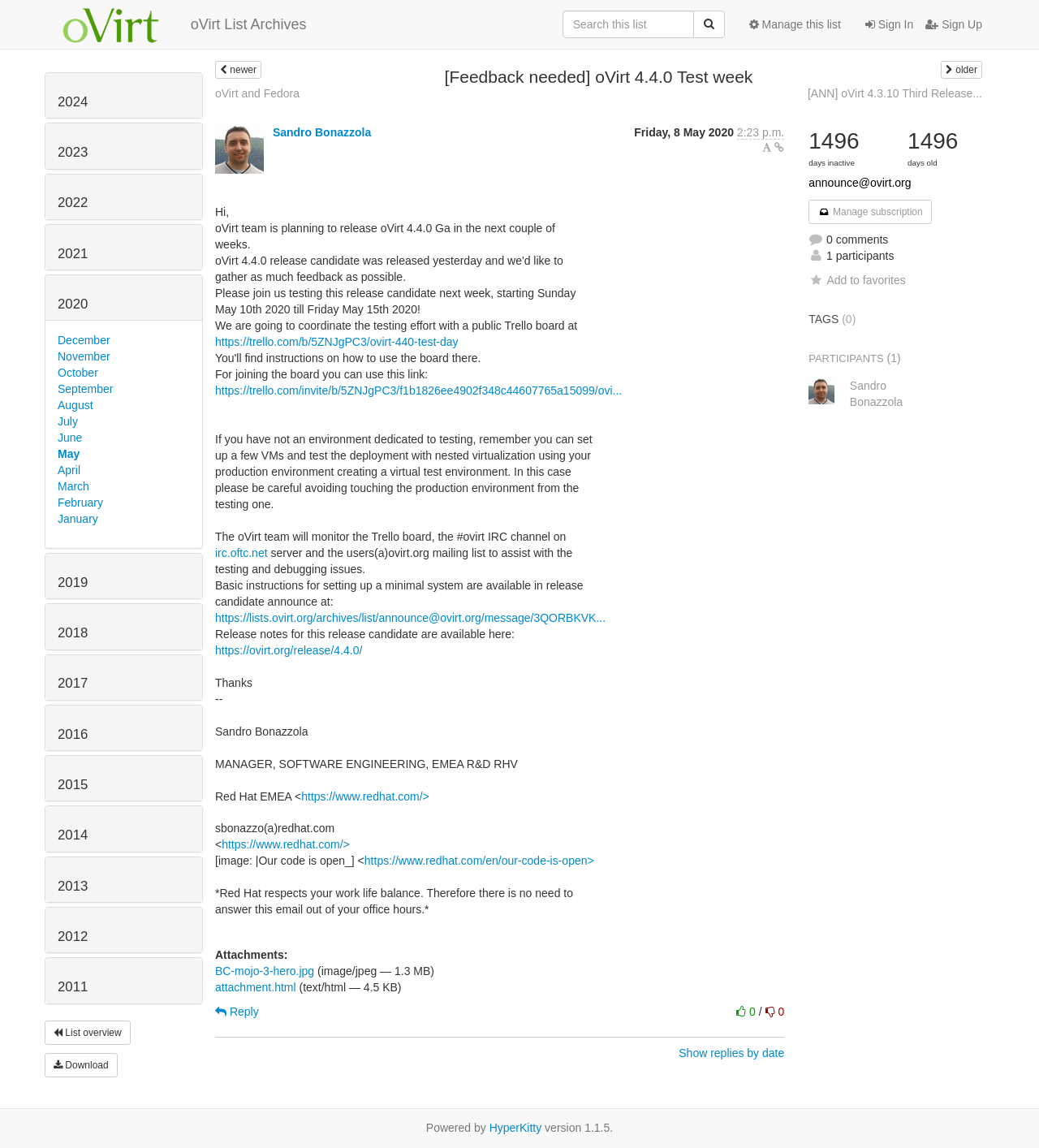Provide the bounding box coordinates of the section that needs to be clicked to accomplish the following instruction: "Search this list."

[0.541, 0.009, 0.668, 0.033]